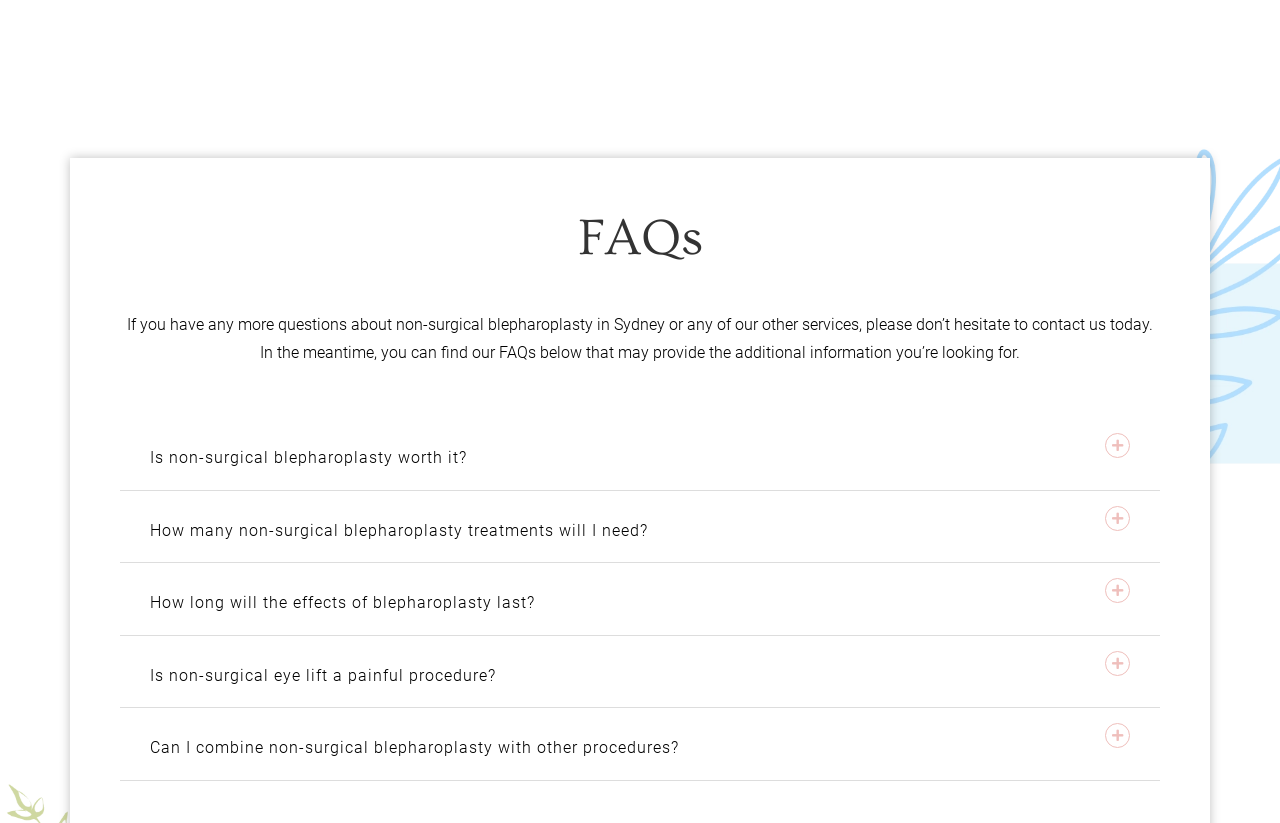Can you find the bounding box coordinates of the area I should click to execute the following instruction: "Click the 'contact us today' link"?

[0.806, 0.382, 0.898, 0.405]